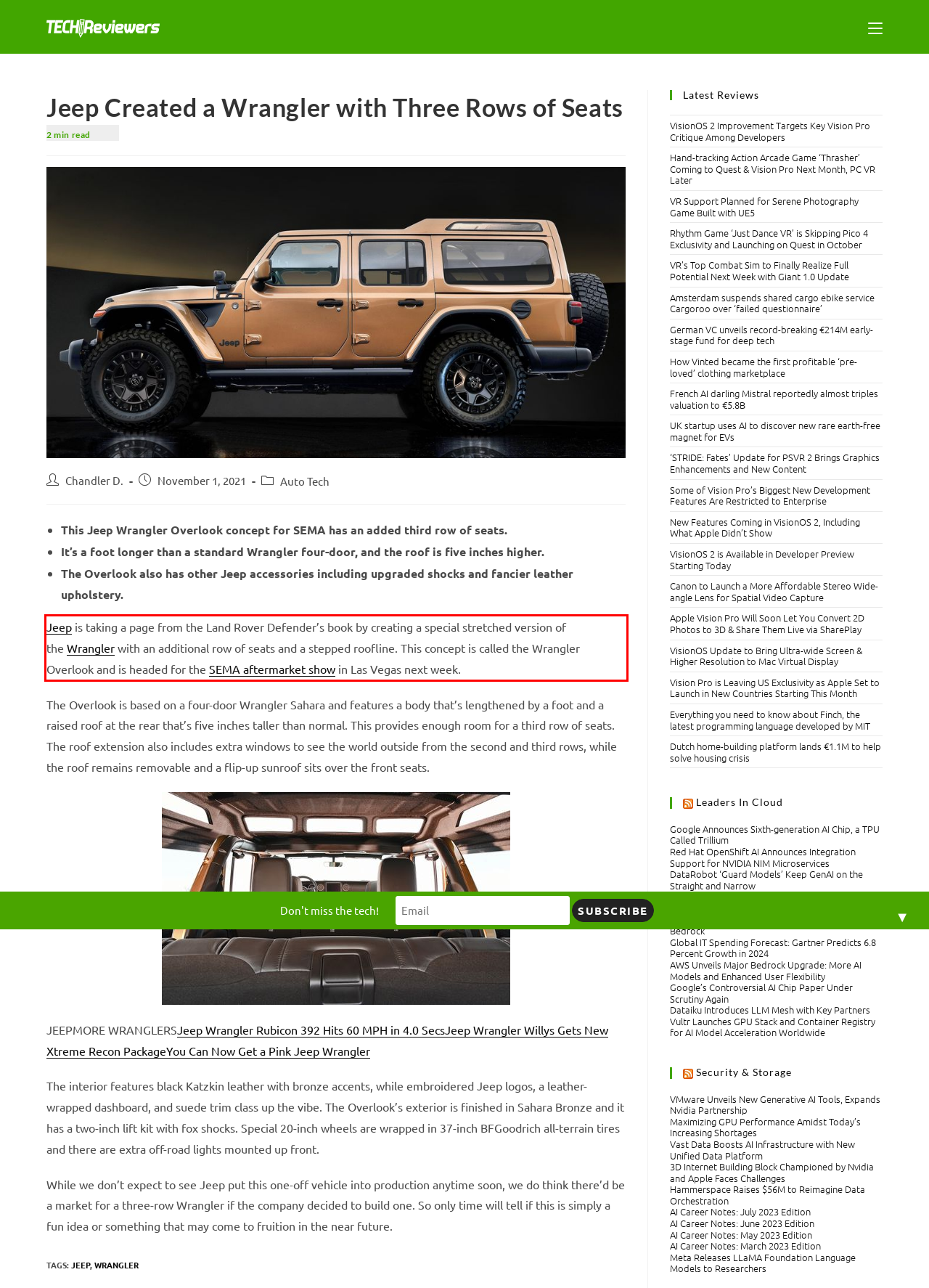You have a screenshot of a webpage with a red bounding box. Use OCR to generate the text contained within this red rectangle.

Jeep is taking a page from the Land Rover Defender’s book by creating a special stretched version of the Wrangler with an additional row of seats and a stepped roofline. This concept is called the Wrangler Overlook and is headed for the SEMA aftermarket show in Las Vegas next week.